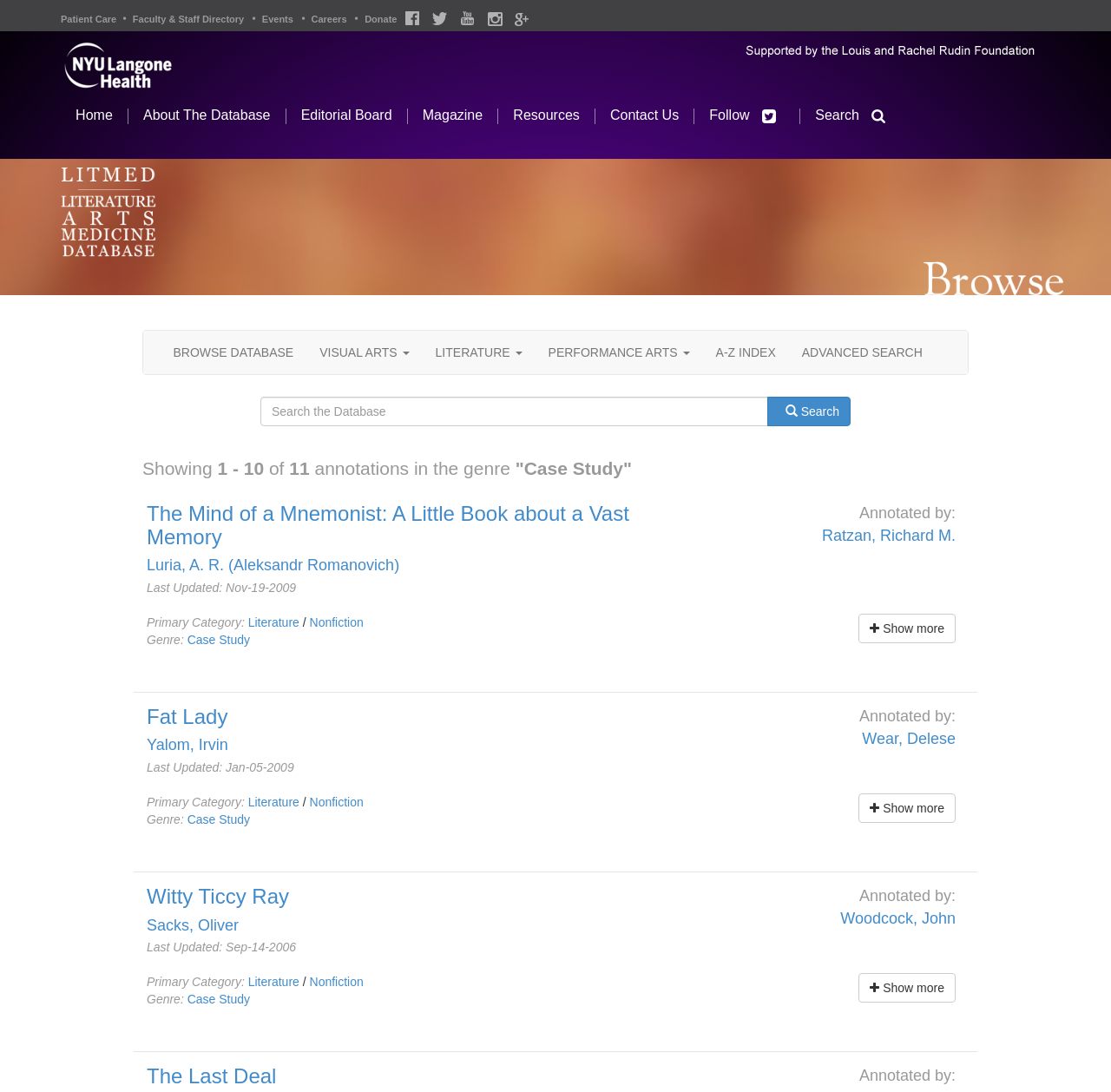Using the provided description The Last Deal, find the bounding box coordinates for the UI element. Provide the coordinates in (top-left x, top-left y, bottom-right x, bottom-right y) format, ensuring all values are between 0 and 1.

[0.132, 0.975, 0.249, 0.996]